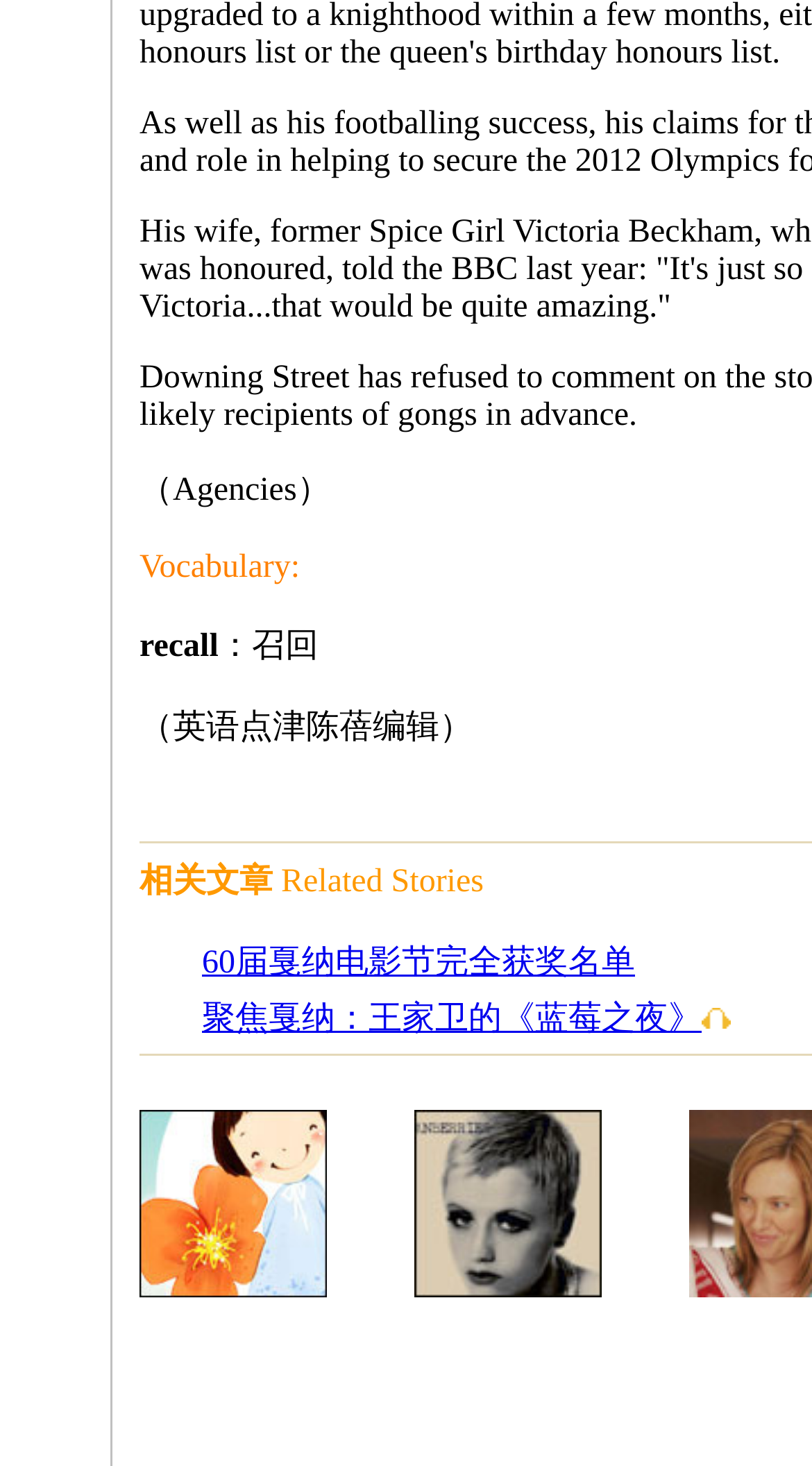Using the image as a reference, answer the following question in as much detail as possible:
What is the content of the last table cell?

The content of the last table cell is an empty string, with bounding box coordinates [0.51, 0.885, 0.849, 0.911].